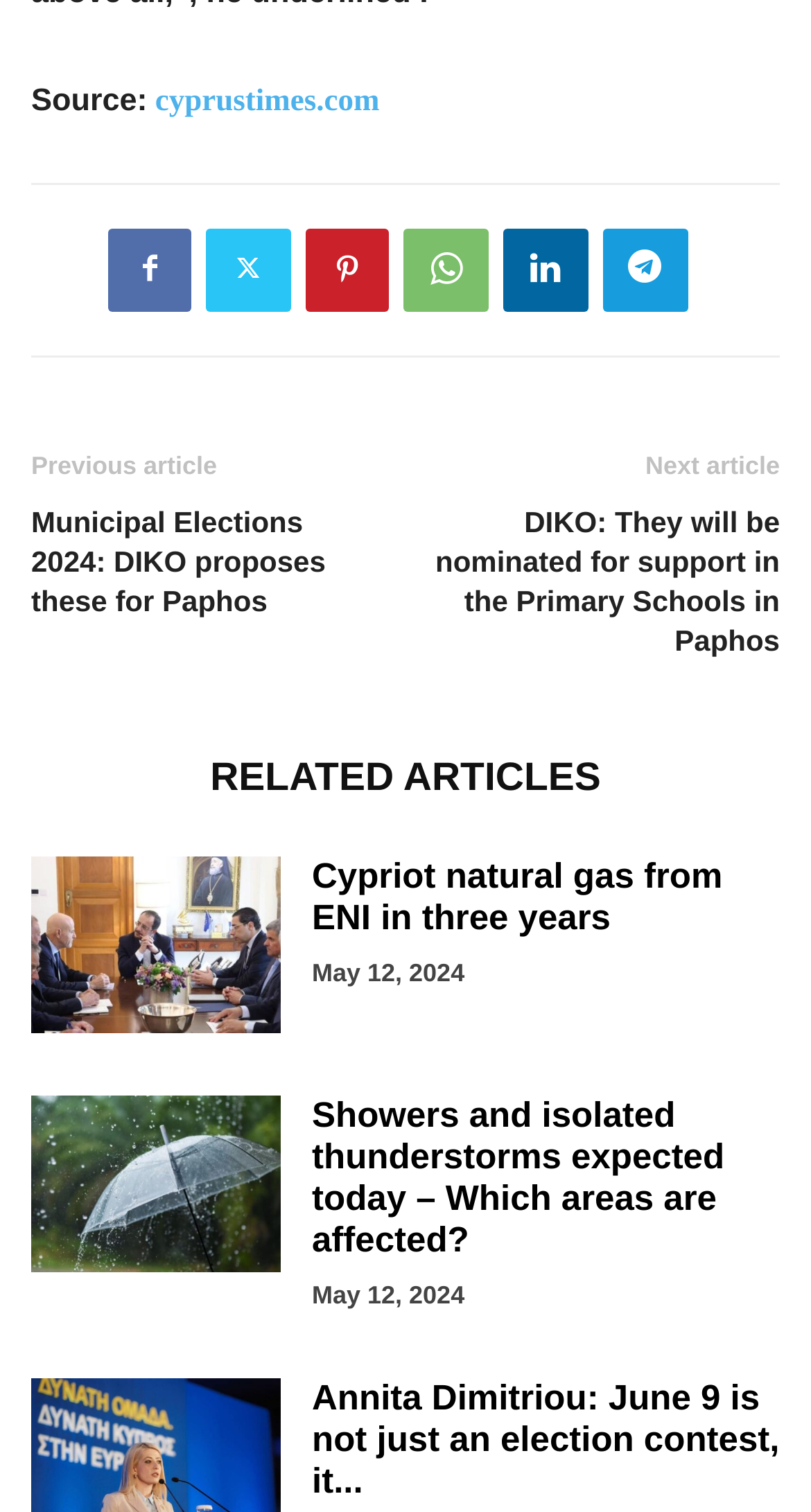Bounding box coordinates are to be given in the format (top-left x, top-left y, bottom-right x, bottom-right y). All values must be floating point numbers between 0 and 1. Provide the bounding box coordinate for the UI element described as: Telegram

[0.744, 0.151, 0.849, 0.206]